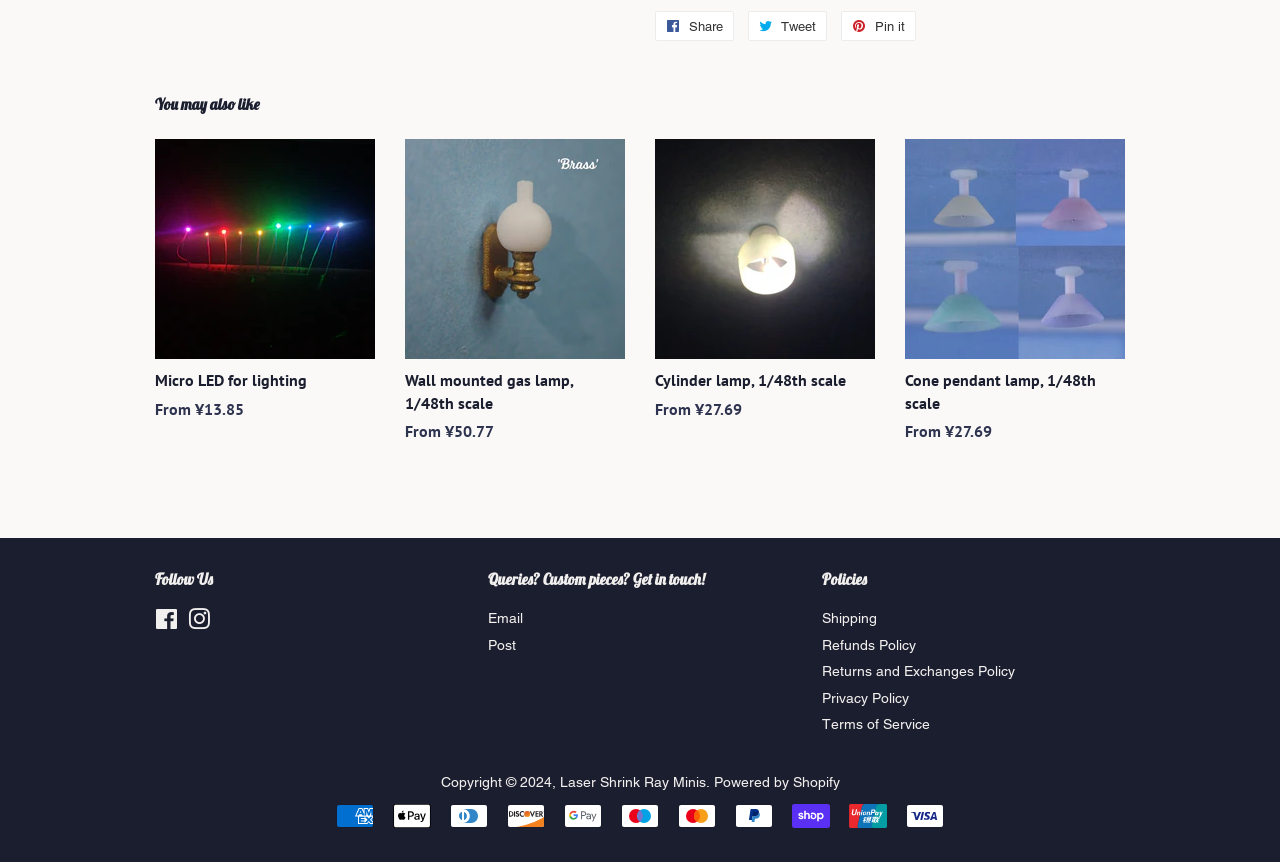How many payment methods are accepted?
Please use the image to provide an in-depth answer to the question.

I counted the number of payment method icons at the bottom of the page, which include American Express, Apple Pay, Diners Club, and others. There are 10 payment methods accepted in total.